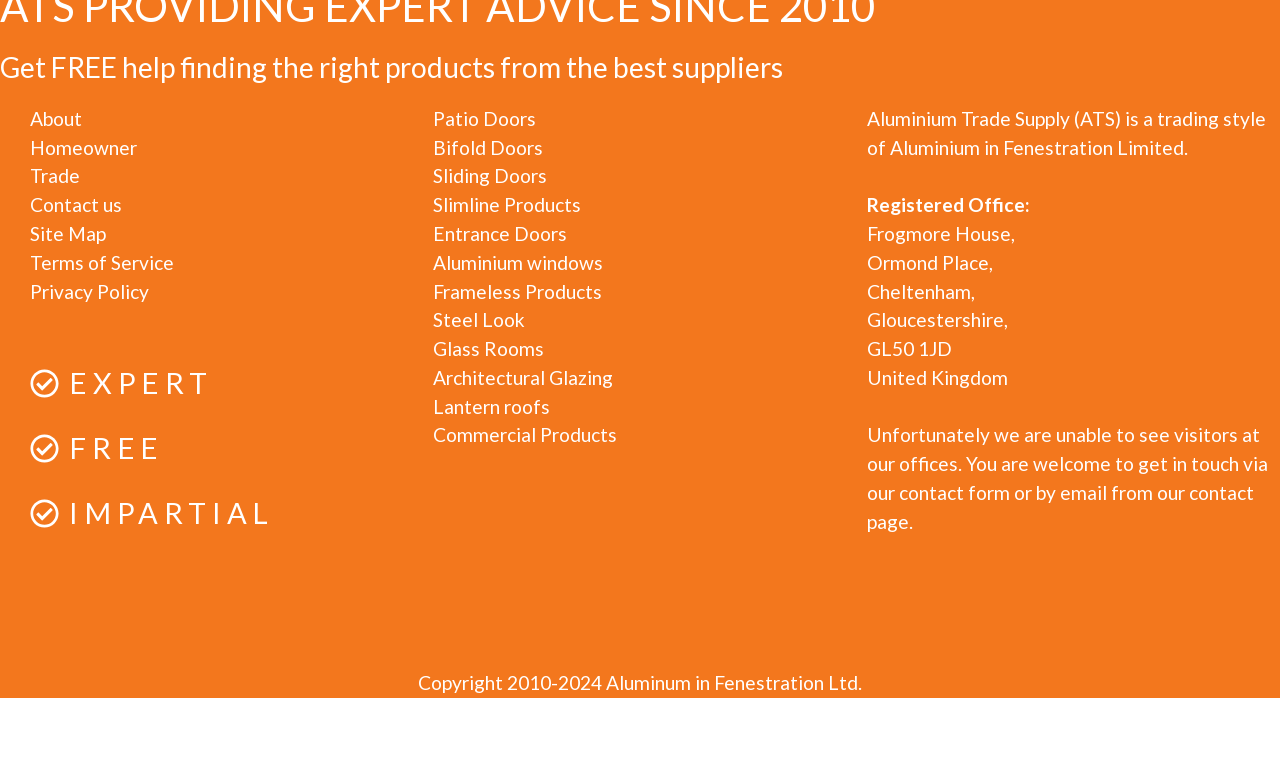What type of products does the website offer?
Please look at the screenshot and answer in one word or a short phrase.

Doors and windows